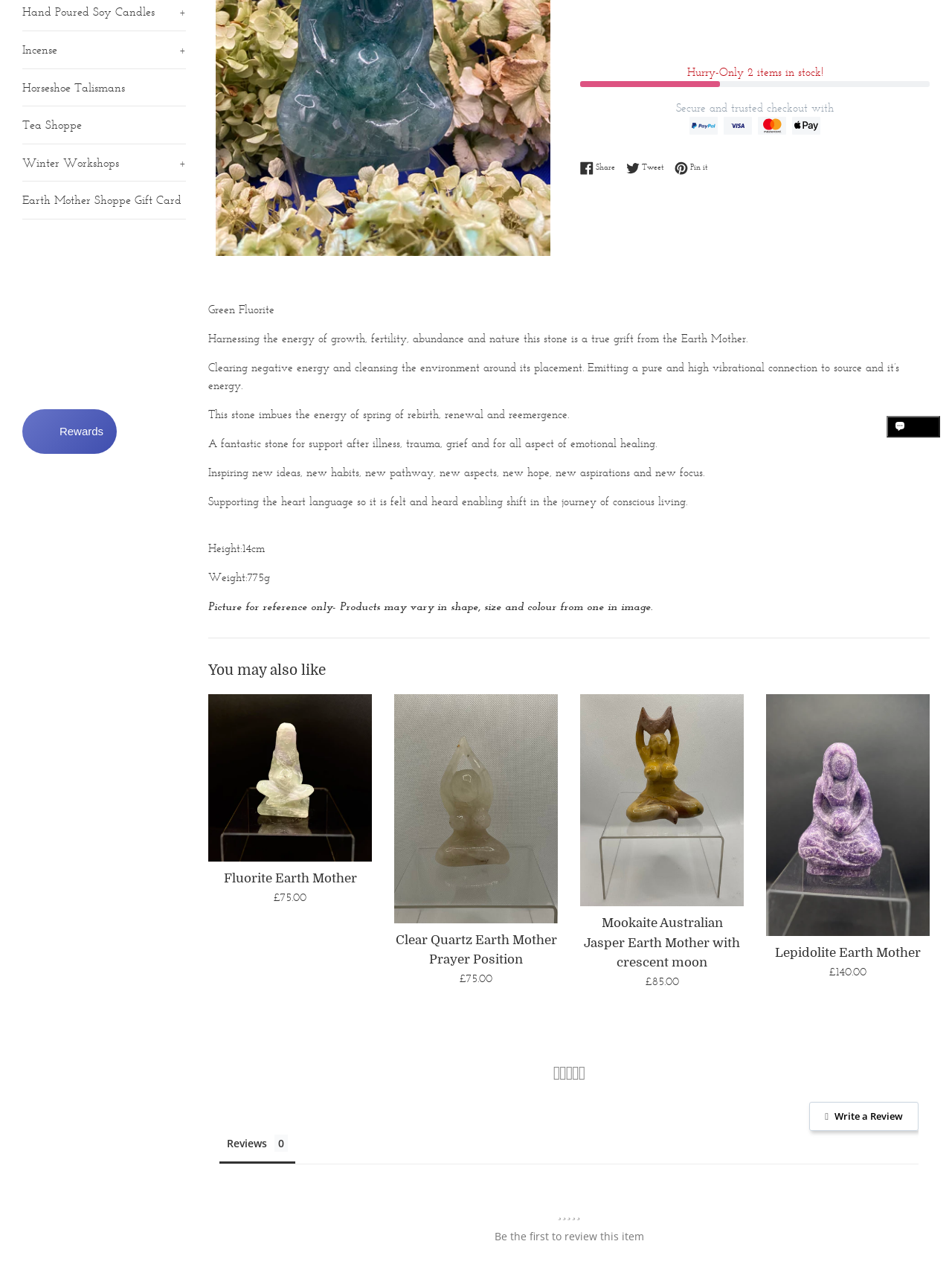Please find the bounding box coordinates in the format (top-left x, top-left y, bottom-right x, bottom-right y) for the given element description. Ensure the coordinates are floating point numbers between 0 and 1. Description: Fluorite Earth Mother

[0.235, 0.683, 0.375, 0.694]